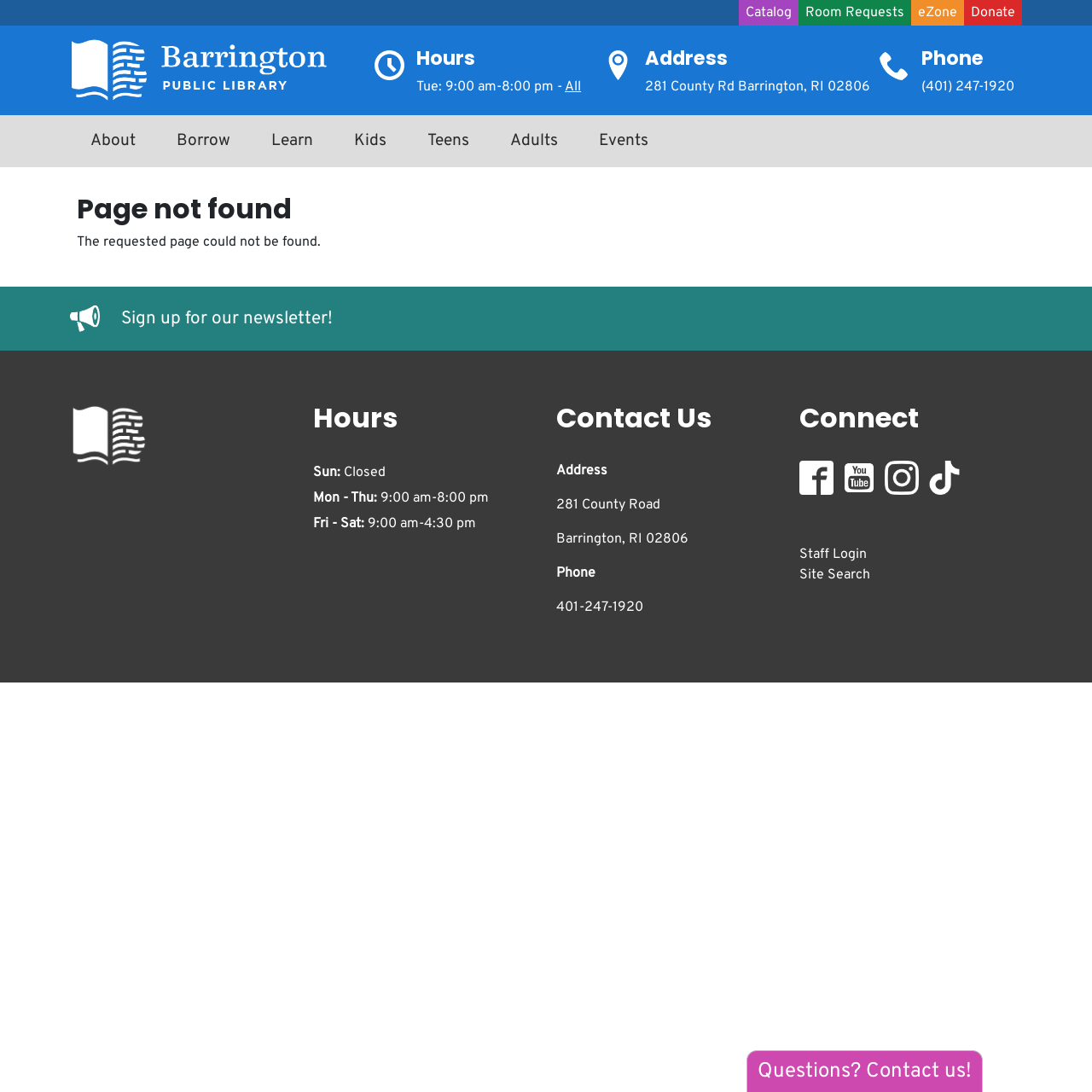Predict the bounding box of the UI element based on this description: "Catalog".

[0.677, 0.0, 0.731, 0.023]